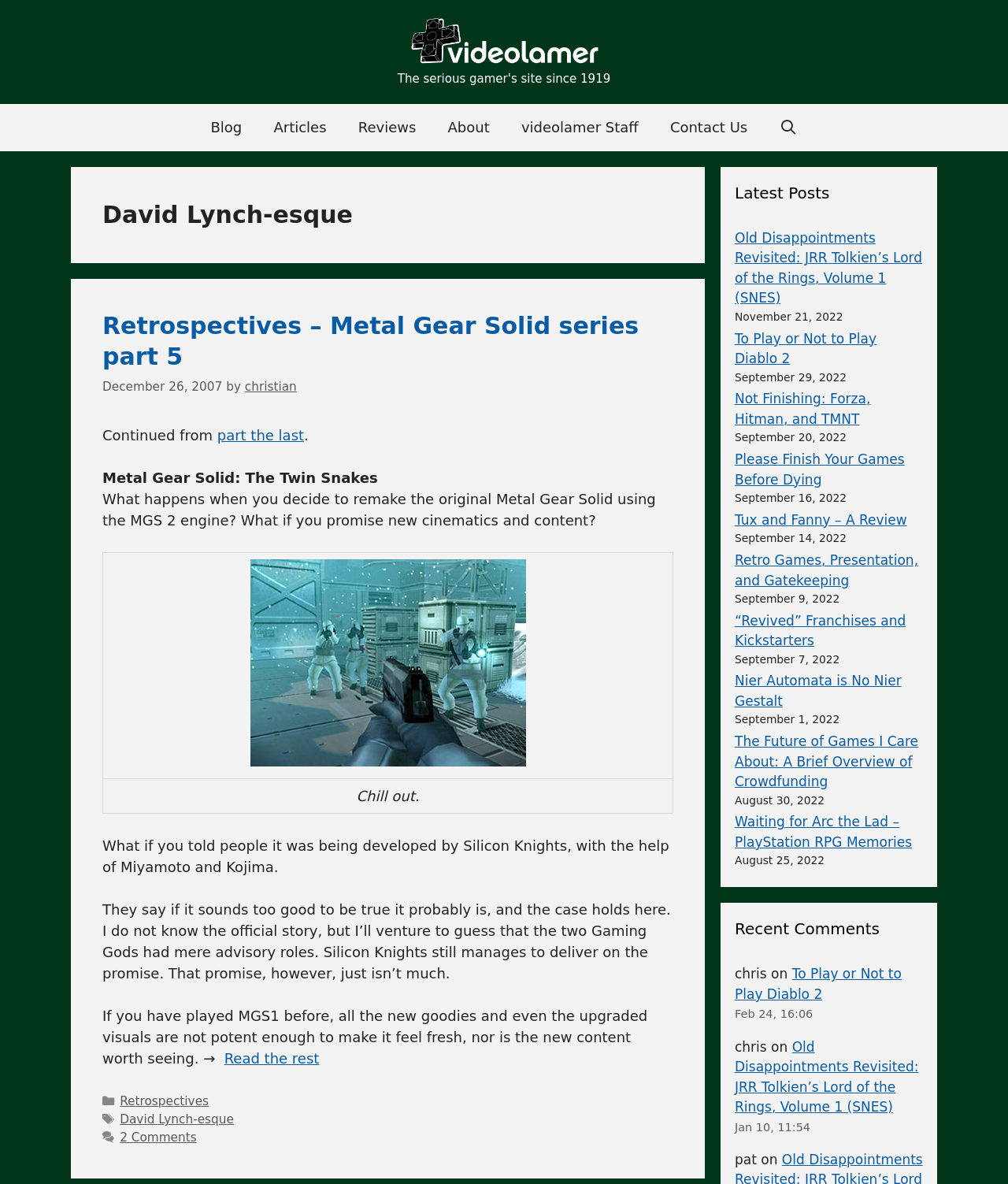Identify the bounding box coordinates of the clickable section necessary to follow the following instruction: "Search for articles with the tag 'David Lynch-esque'". The coordinates should be presented as four float numbers from 0 to 1, i.e., [left, top, right, bottom].

[0.119, 0.939, 0.232, 0.951]